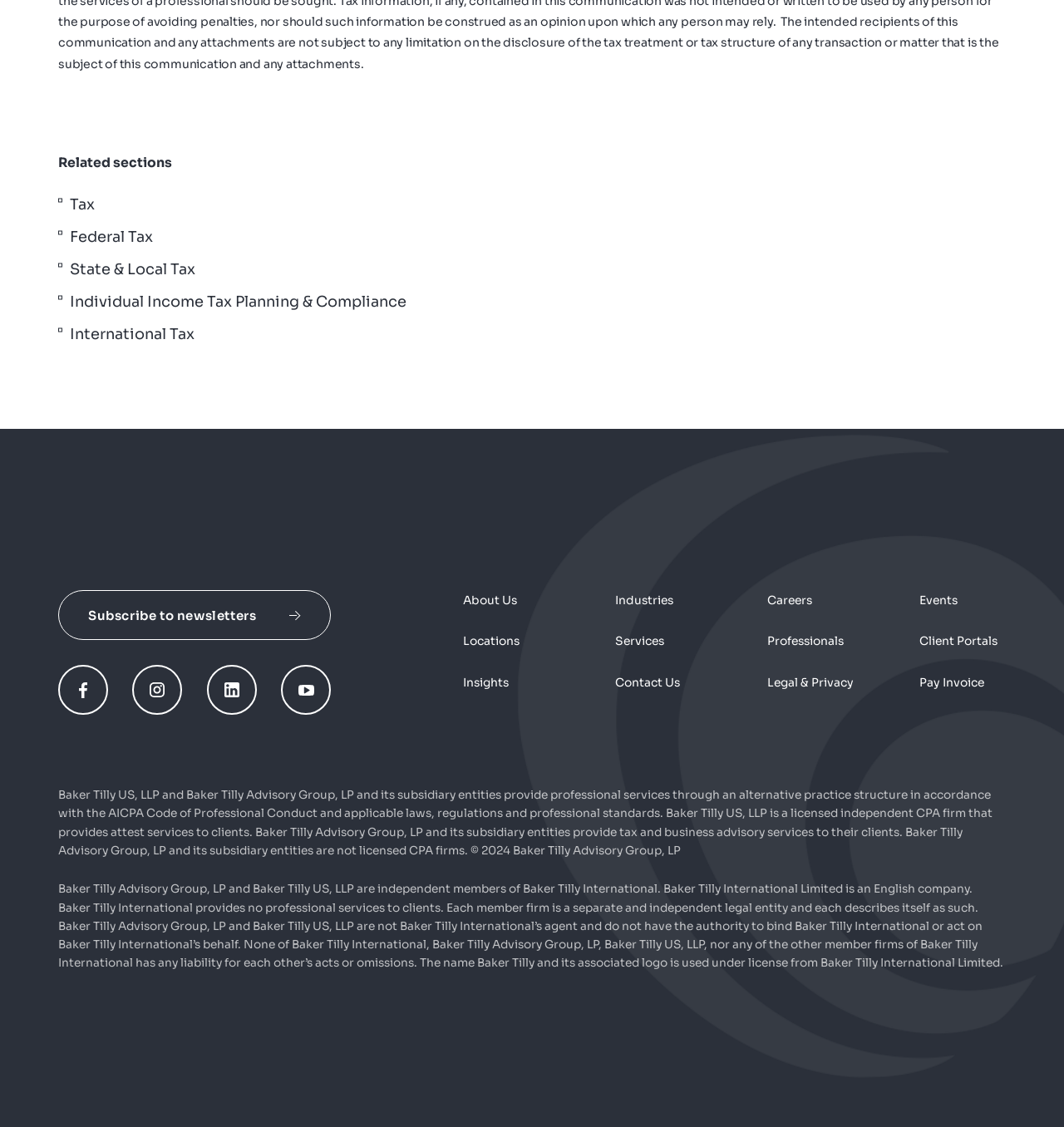Find and specify the bounding box coordinates that correspond to the clickable region for the instruction: "Read about Individual Income Tax Planning & Compliance".

[0.066, 0.26, 0.382, 0.276]